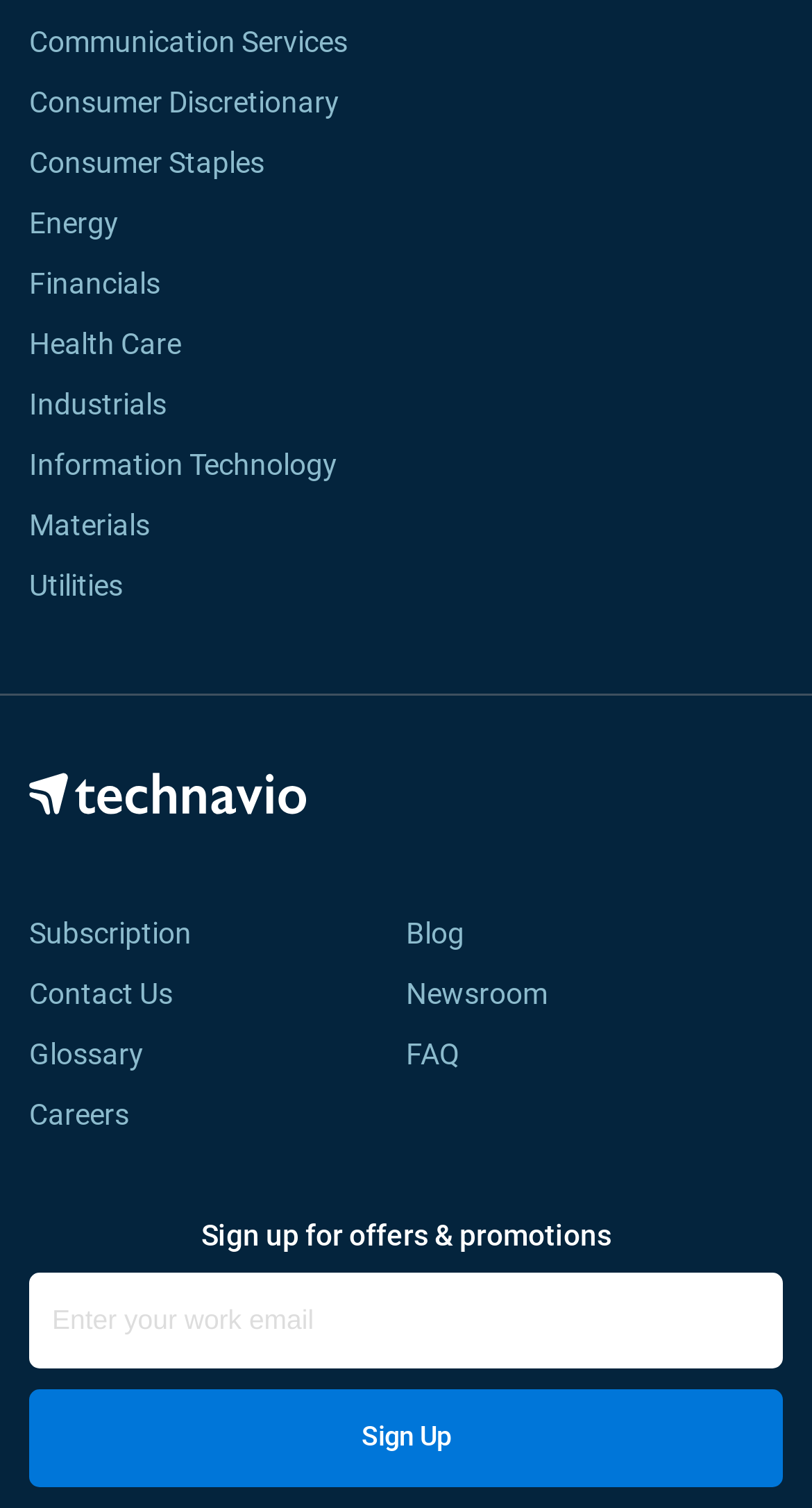Determine the bounding box for the UI element described here: "FAQ".

[0.5, 0.687, 0.597, 0.71]